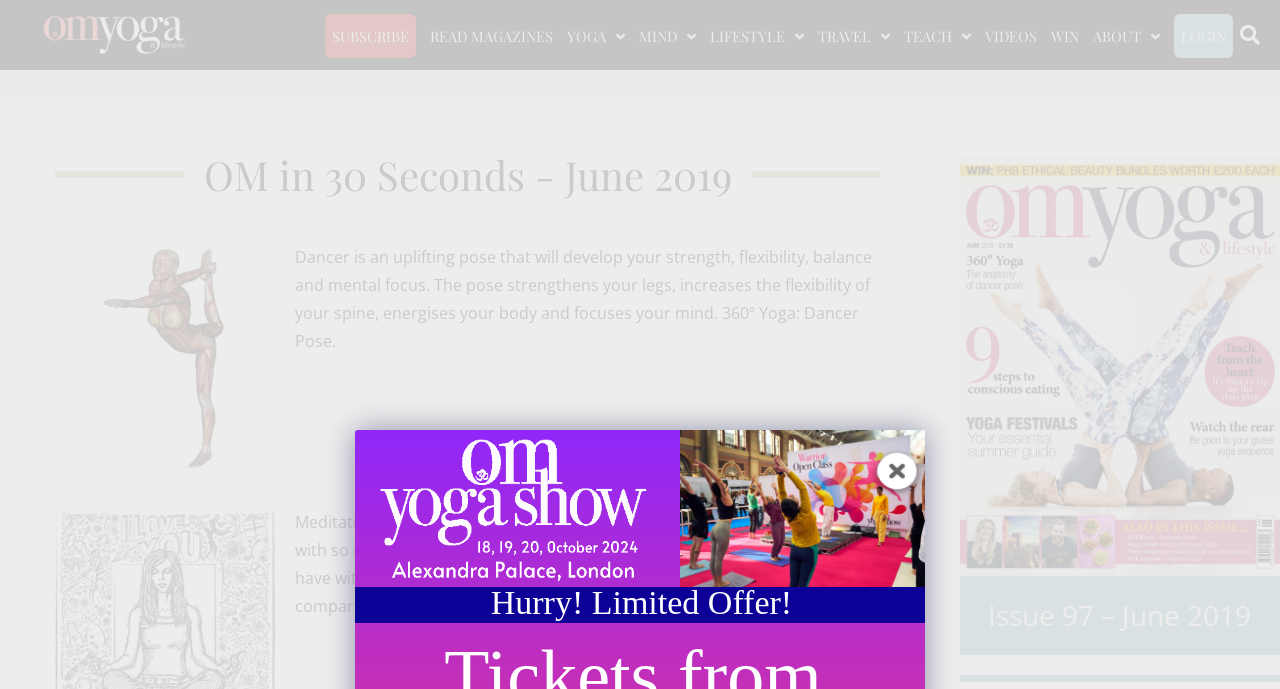Locate the bounding box coordinates of the clickable area to execute the instruction: "Search for something". Provide the coordinates as four float numbers between 0 and 1, represented as [left, top, right, bottom].

[0.969, 0.015, 0.984, 0.087]